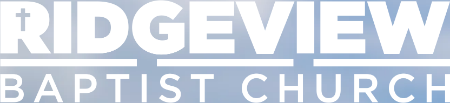Elaborate on the details you observe in the image.

This image showcases the logo of Ridgeview Baptist Church, prominently featuring the name in bold, uppercase letters. The word "RIDGEVIEW" stands out with a modern, clean font, while "BAPTIST CHURCH" is clearly stated below it. A subtle cross symbol is integrated into the design, reflecting the church's Christian identity. The logo's aesthetic is complemented by a soft, gradient background that enhances its overall visual appeal, conveying a sense of community and faith at Ridgeview Baptist Church.